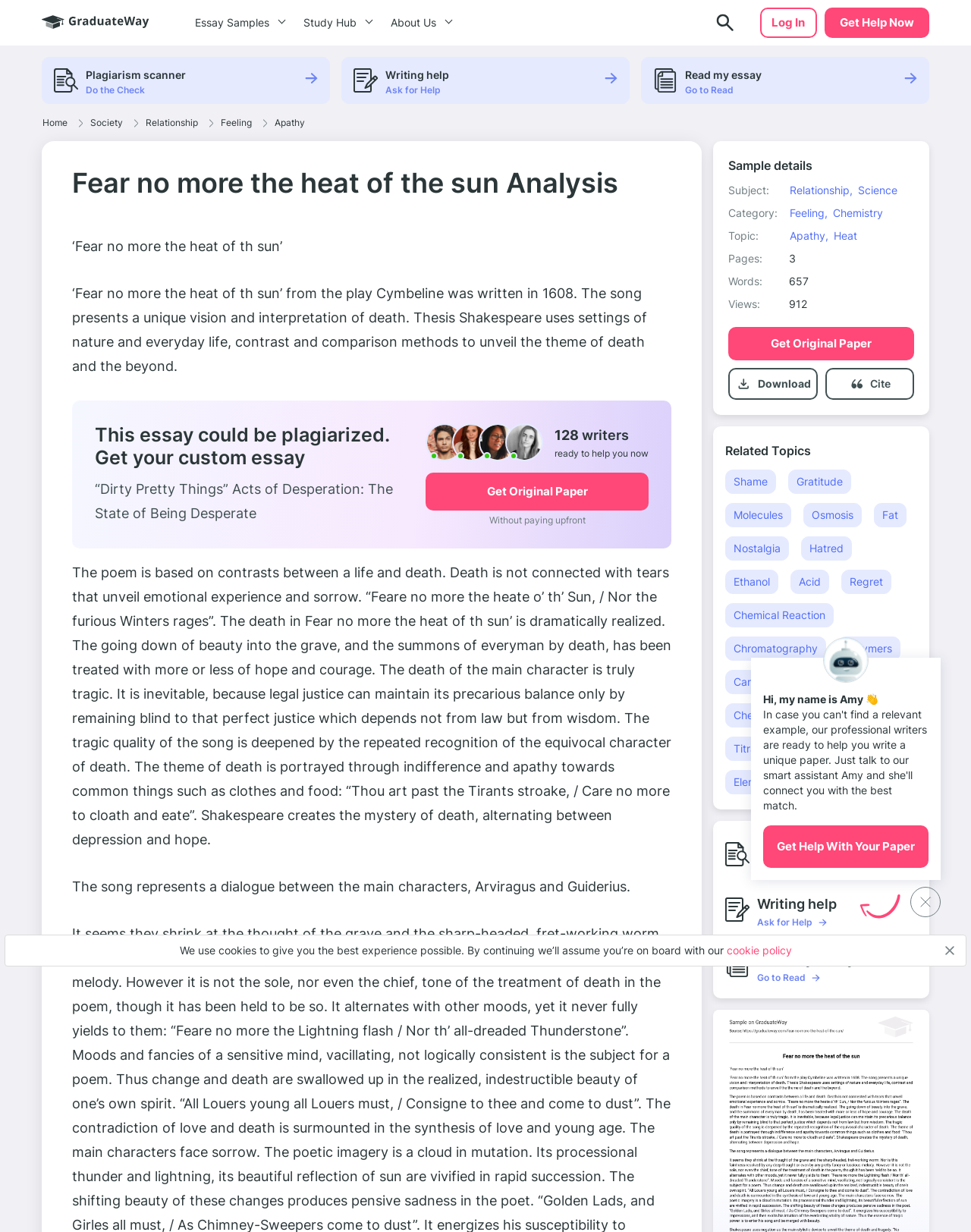Predict the bounding box of the UI element that fits this description: "cookie policy".

[0.748, 0.766, 0.815, 0.777]